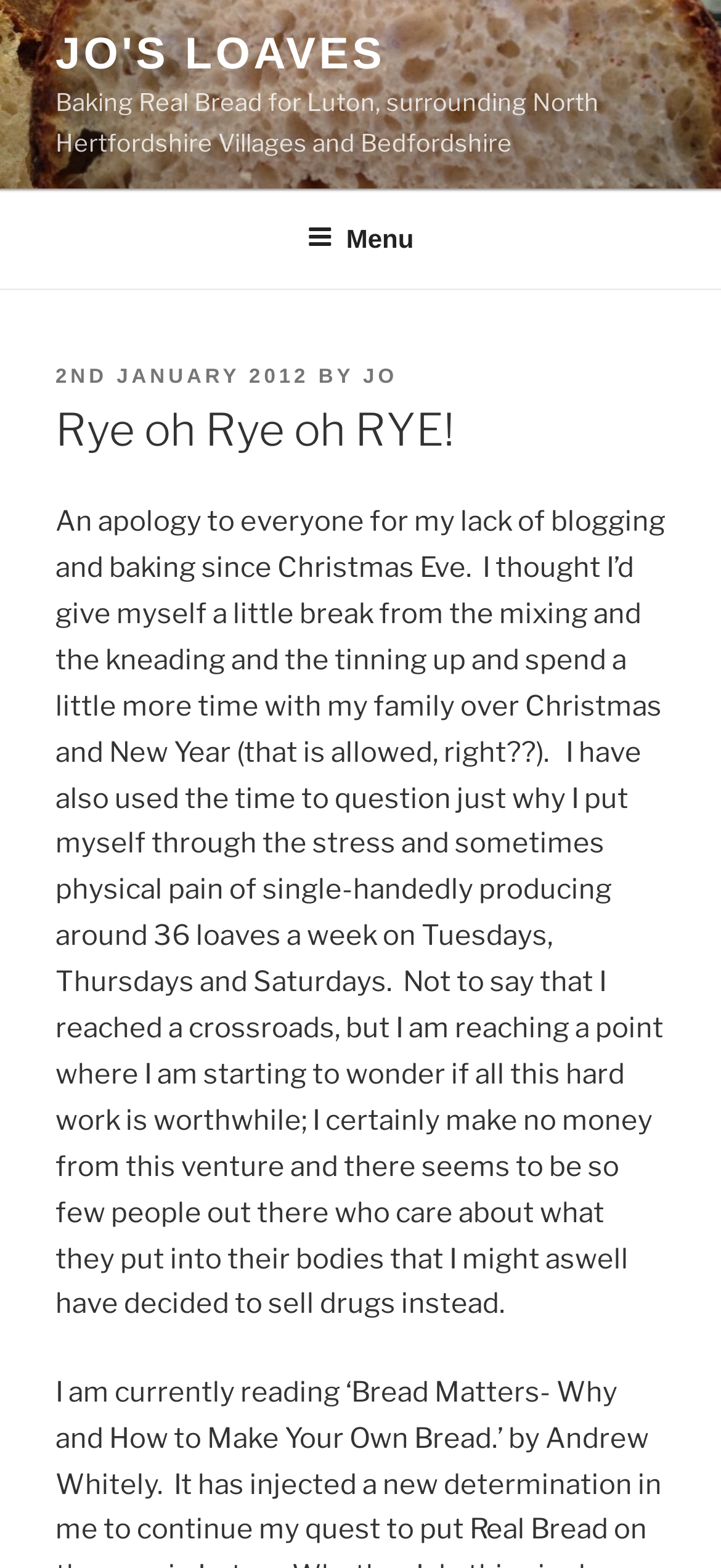Identify the bounding box coordinates for the UI element described by the following text: "Jo's Loaves". Provide the coordinates as four float numbers between 0 and 1, in the format [left, top, right, bottom].

[0.077, 0.019, 0.534, 0.051]